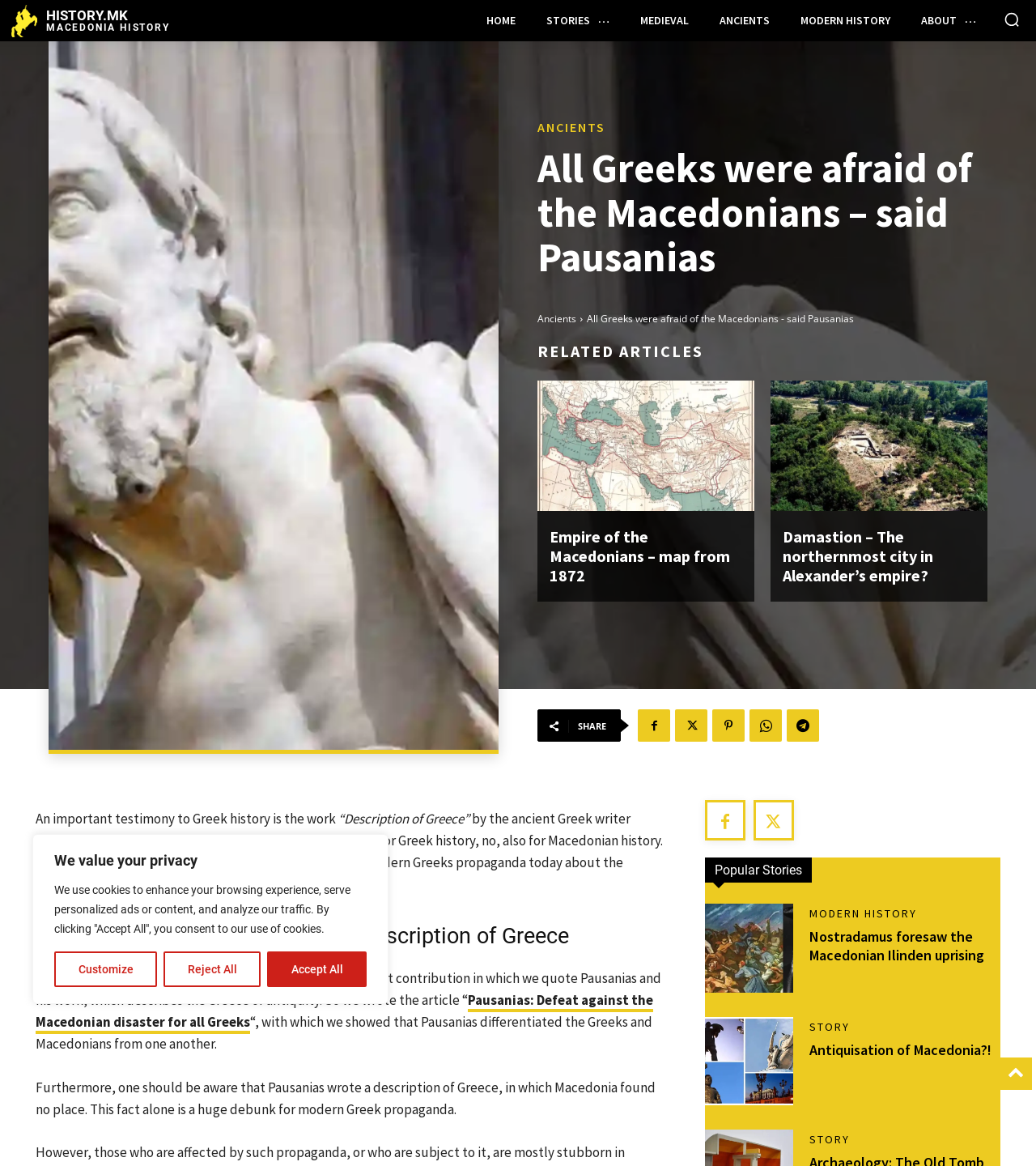Locate the bounding box coordinates of the UI element described by: "Accept All". The bounding box coordinates should consist of four float numbers between 0 and 1, i.e., [left, top, right, bottom].

[0.258, 0.816, 0.354, 0.847]